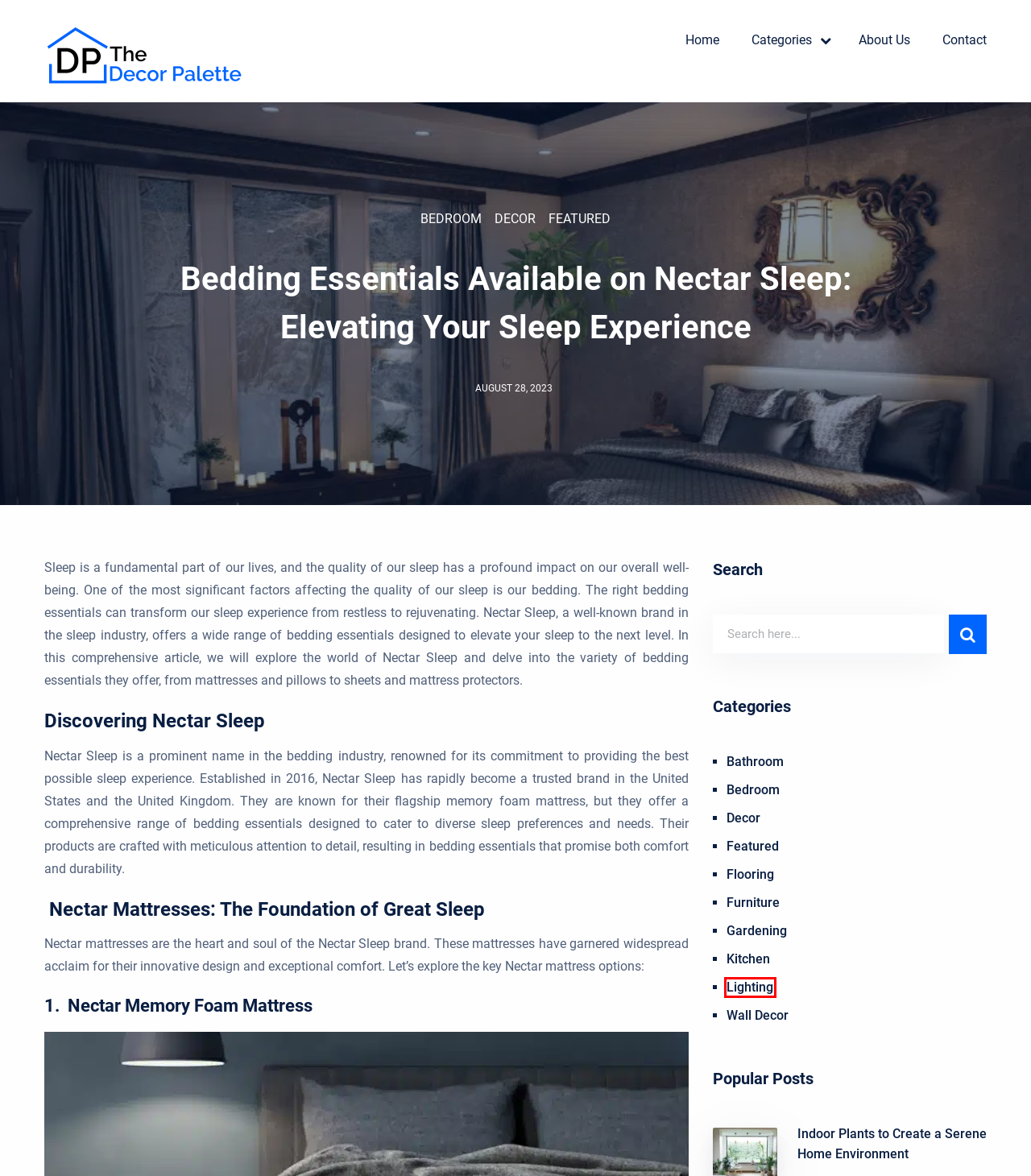Review the screenshot of a webpage that includes a red bounding box. Choose the webpage description that best matches the new webpage displayed after clicking the element within the bounding box. Here are the candidates:
A. Bedroom - The Decor Palette
B. Flooring - The Decor Palette
C. Indoor Plants to Create a Serene Home Environment
D. Contact - The Decor Palette
E. Decor - The Decor Palette
F. Bathroom - The Decor Palette
G. Lighting - The Decor Palette
H. Furniture - The Decor Palette

G